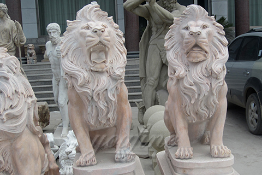What is the purpose of the lion statues?
Based on the image, give a concise answer in the form of a single word or short phrase.

Symbolic guardians